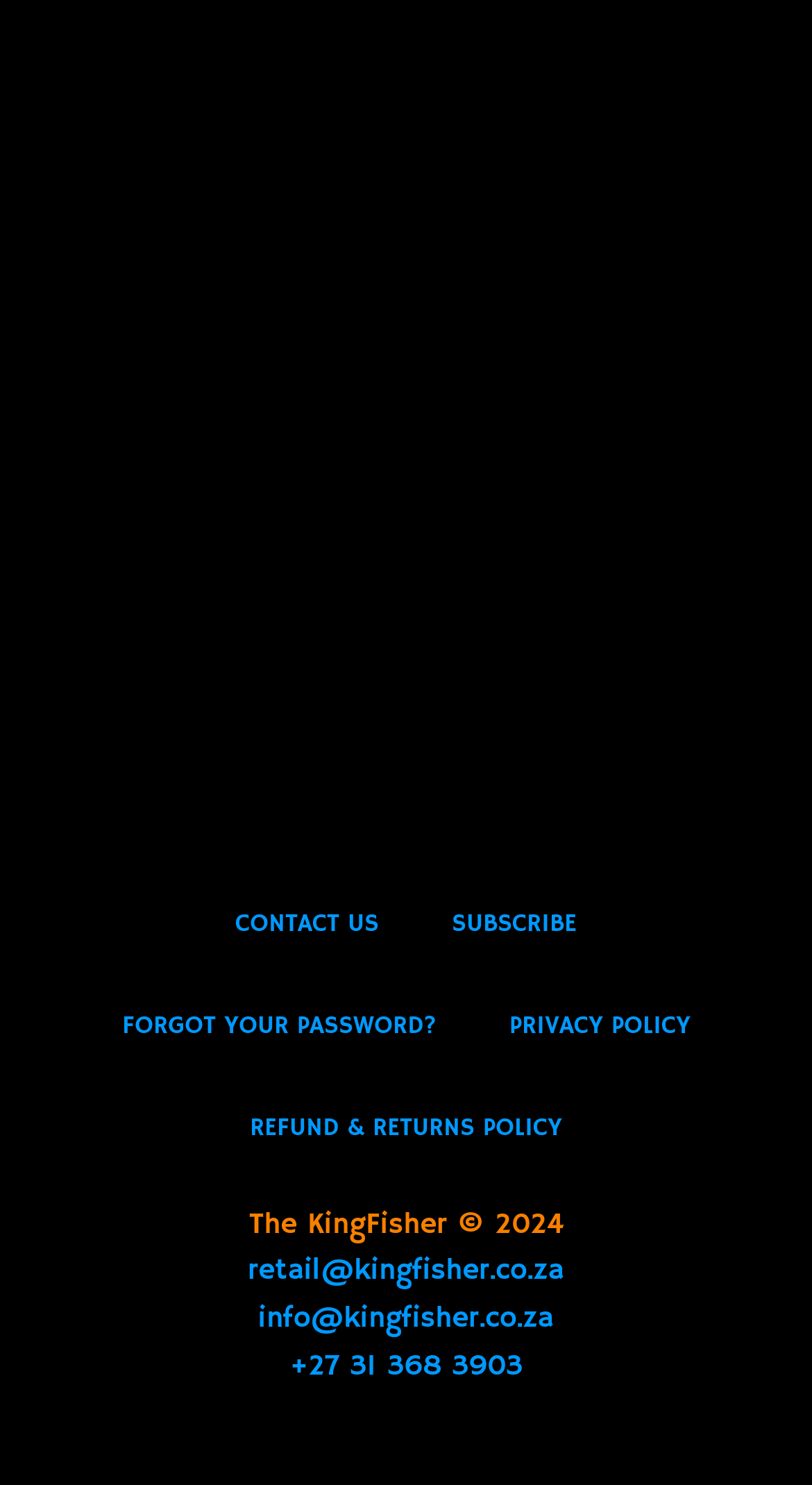What is the year of copyright?
Look at the image and provide a detailed response to the question.

I found the year of copyright '2024' in the 'contentinfo' element, which is part of the copyright information.